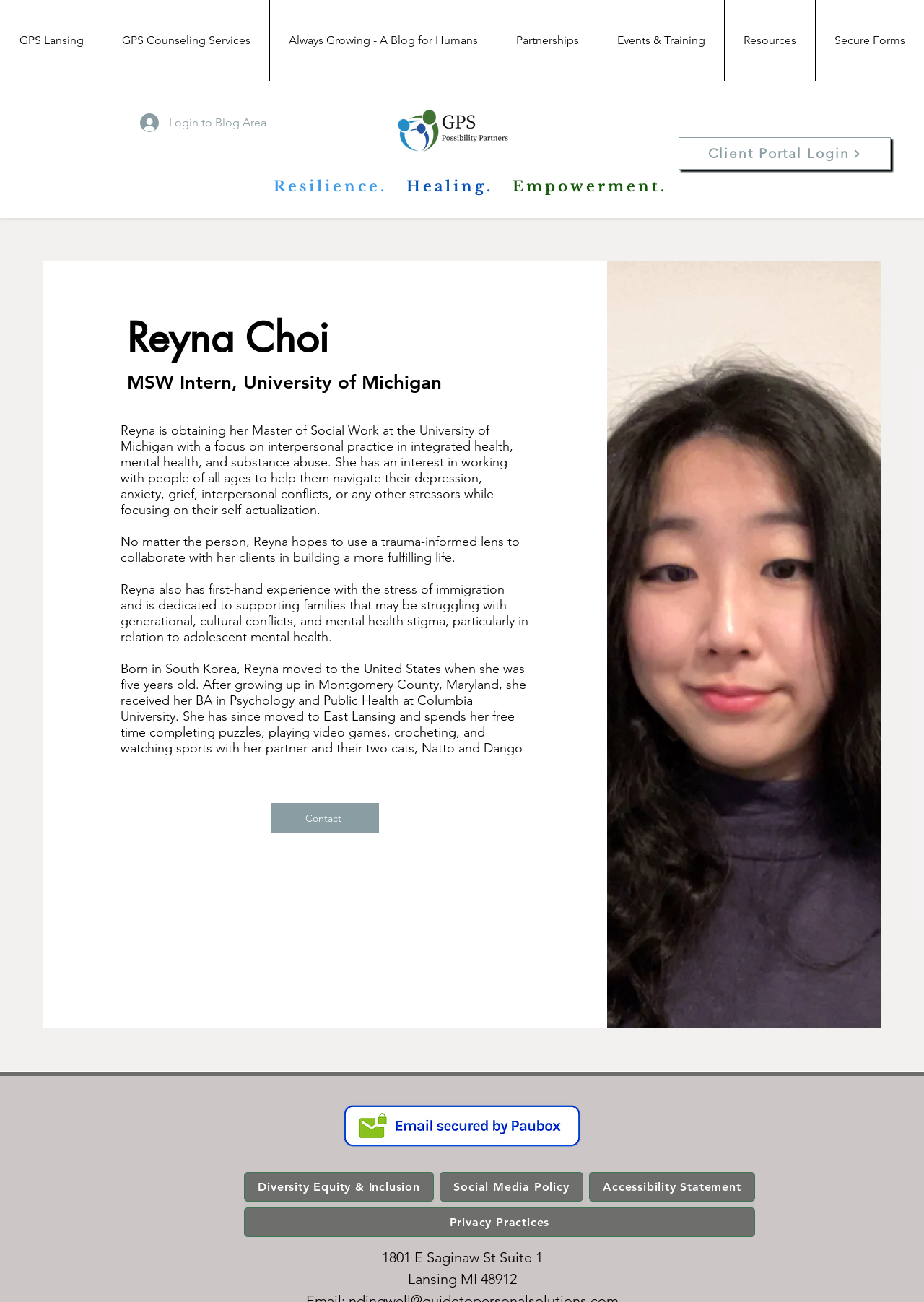Determine the bounding box coordinates for the UI element with the following description: "Secure Forms". The coordinates should be four float numbers between 0 and 1, represented as [left, top, right, bottom].

[0.882, 0.0, 1.0, 0.062]